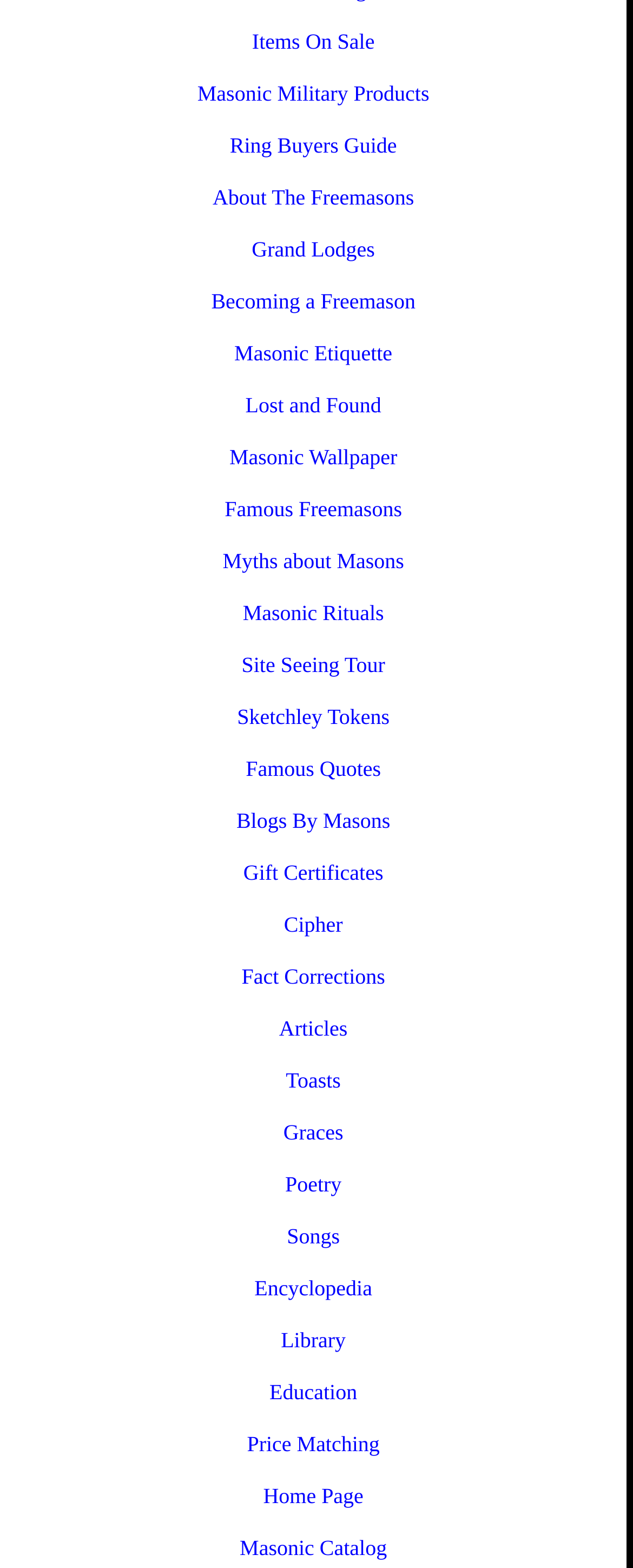Locate the bounding box coordinates of the element that needs to be clicked to carry out the instruction: "View items on sale". The coordinates should be given as four float numbers ranging from 0 to 1, i.e., [left, top, right, bottom].

[0.021, 0.014, 0.969, 0.039]